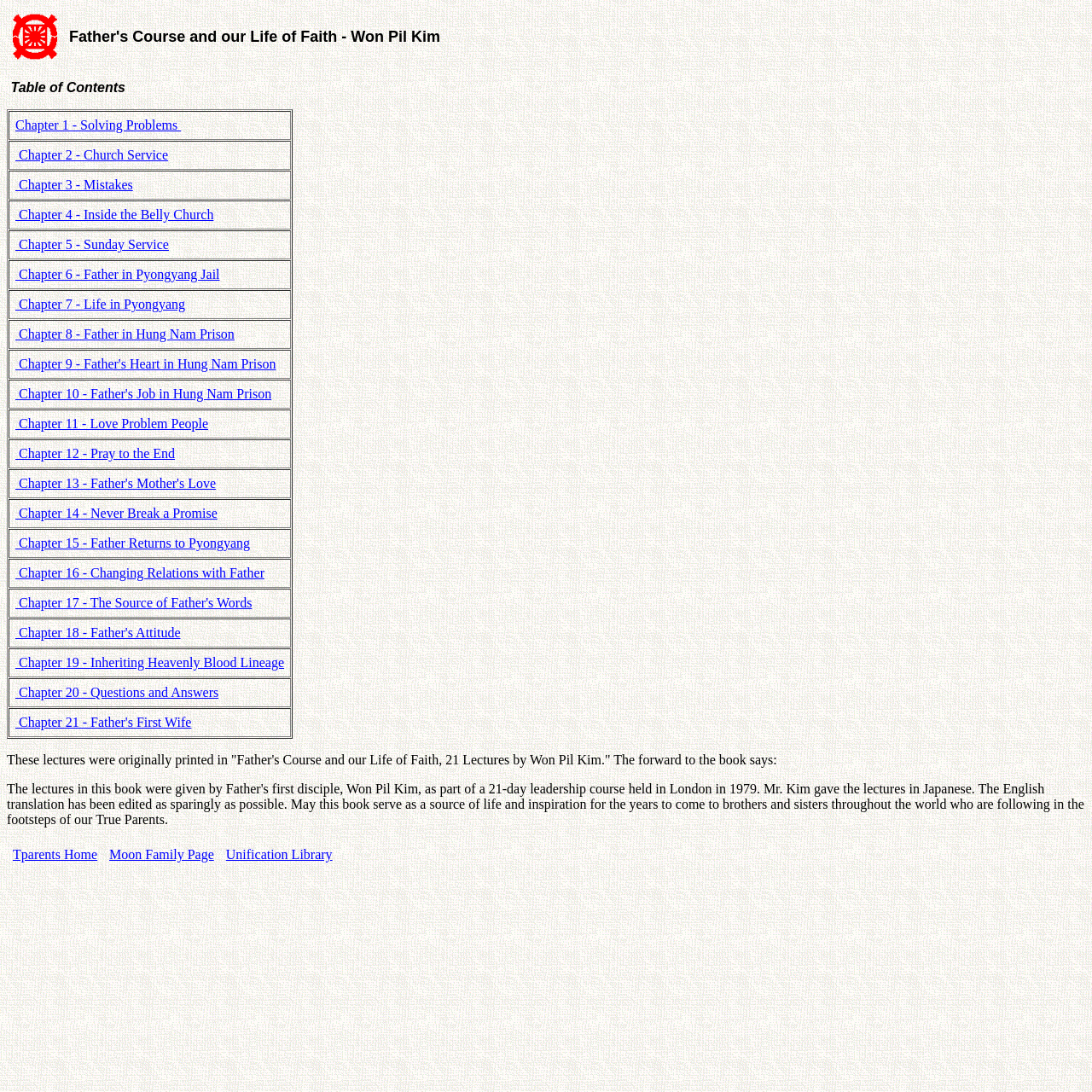Explain in detail what is displayed on the webpage.

This webpage is about "Father's Course and our Life of Faith" by Won Pil Kim. At the top, there is a table with a small image on the left and a title "Father's Course and our Life of Faith - Won Pil Kim - TOC" on the right. Below the table, there is a static text "Table of Contents". 

The main content of the webpage is a table of contents, which is a list of 21 chapters. Each chapter is a link, and the chapter titles are descriptive, such as "Chapter 1 - Solving Problems", "Chapter 2 - Church Service", and so on. The chapters are listed in a vertical order, with the first chapter at the top and the last chapter at the bottom.

Below the table of contents, there is a paragraph of text that explains the origin of the lectures, stating that they were originally printed in a book titled "Father's Course and our Life of Faith, 21 Lectures by Won Pil Kim".

At the bottom of the webpage, there is another table with three links: "Tparents Home", "Moon Family Page", and "Unification Library". These links are likely related to the topic of the webpage and may provide additional resources or information.